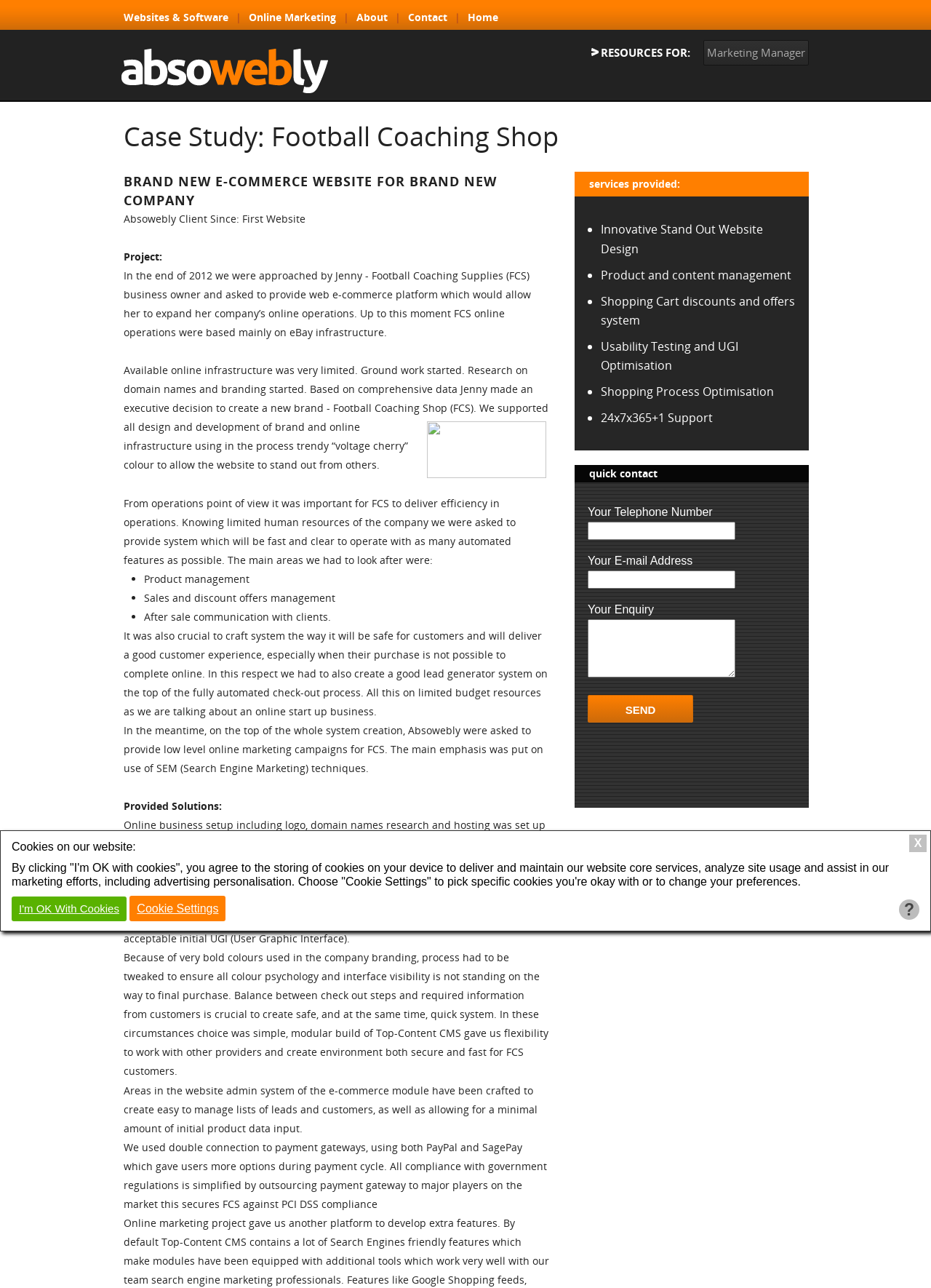Please locate the bounding box coordinates of the element that should be clicked to achieve the given instruction: "Click on 'Contact'".

[0.438, 0.006, 0.48, 0.021]